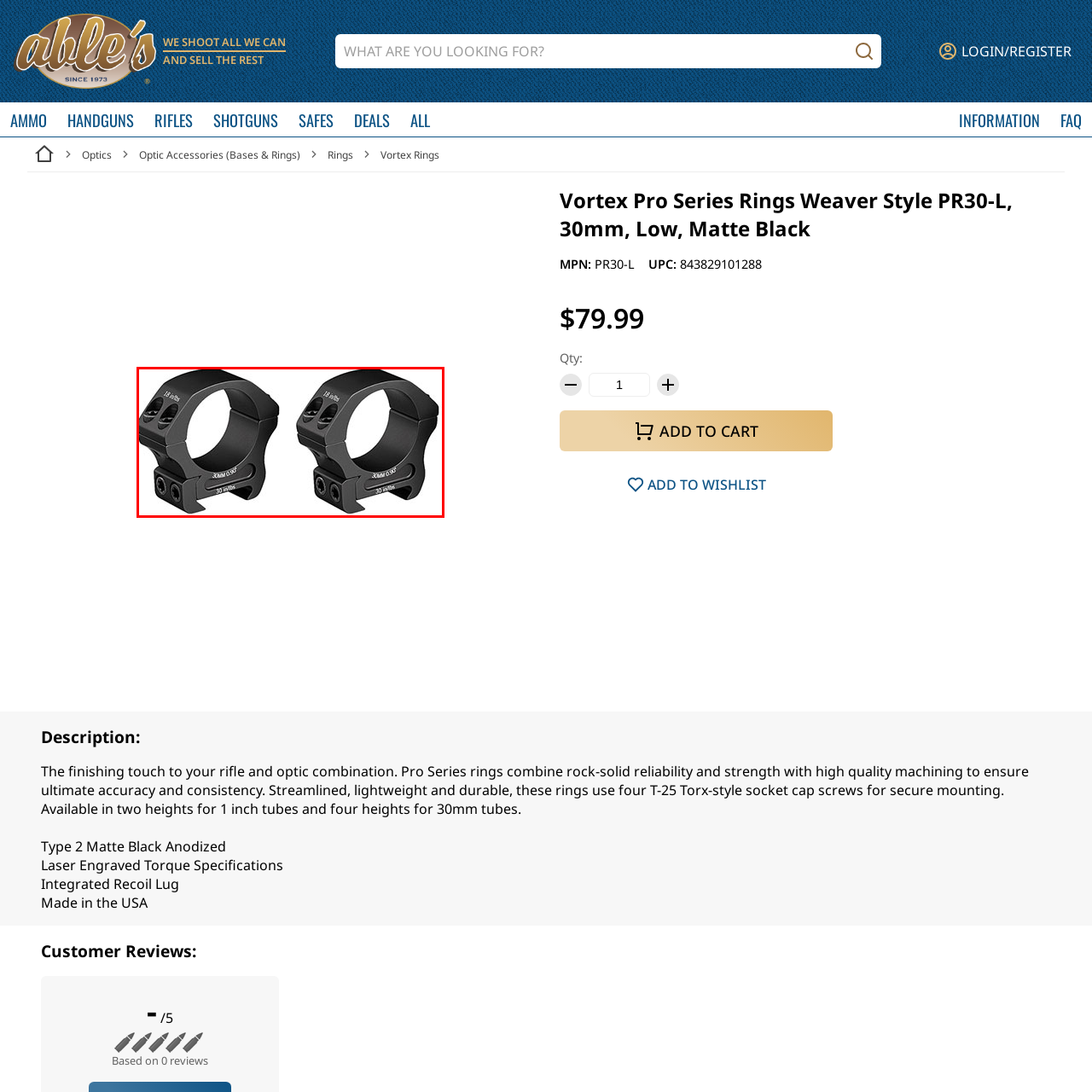Focus on the part of the image that is marked with a yellow outline and respond in detail to the following inquiry based on what you observe: 
What is the finish of the rings?

The caption describes the rings as having a sleek matte black finish, which indicates the type of finish used on the rings.